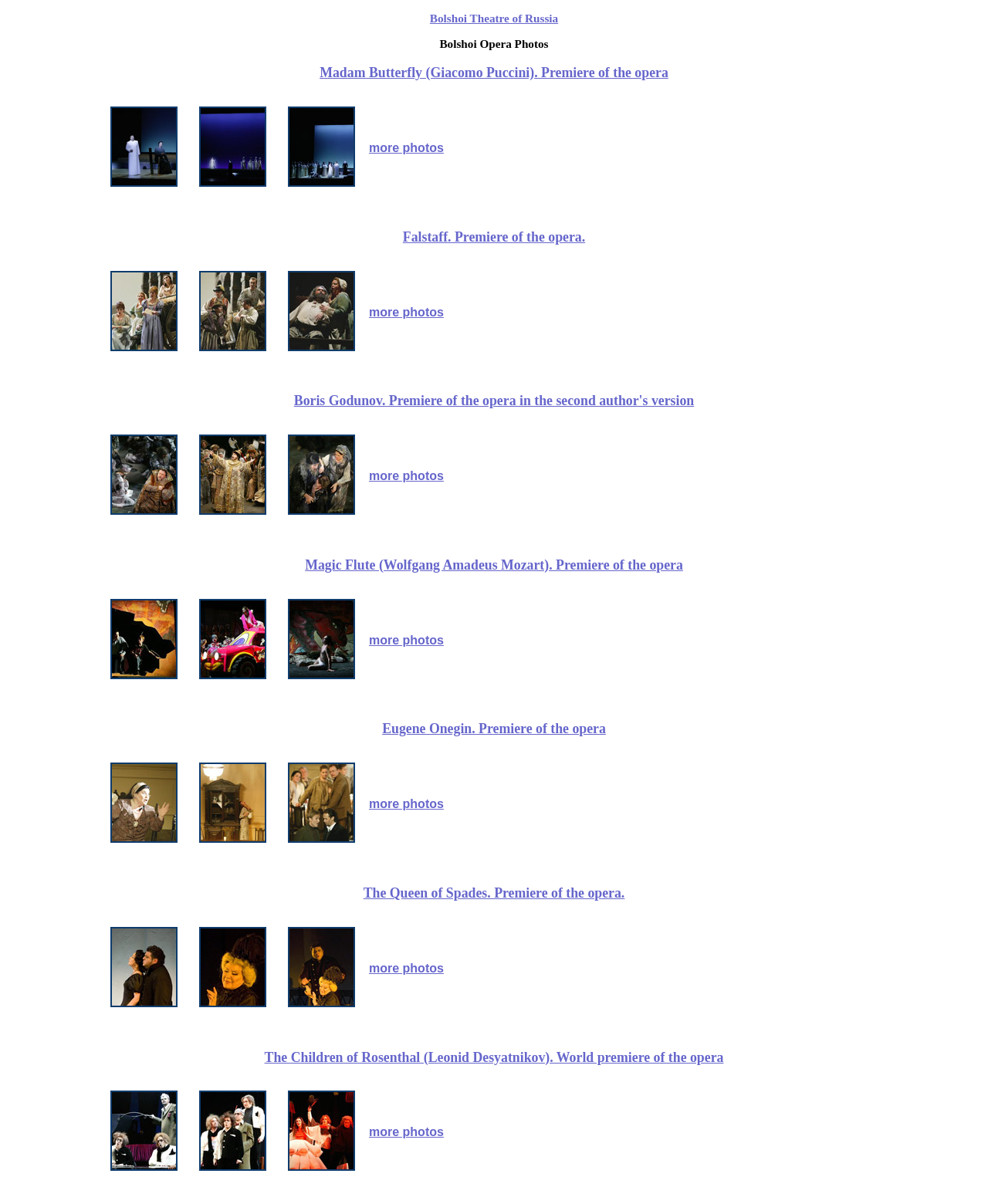How many opera premieres are listed?
Using the image provided, answer with just one word or phrase.

6